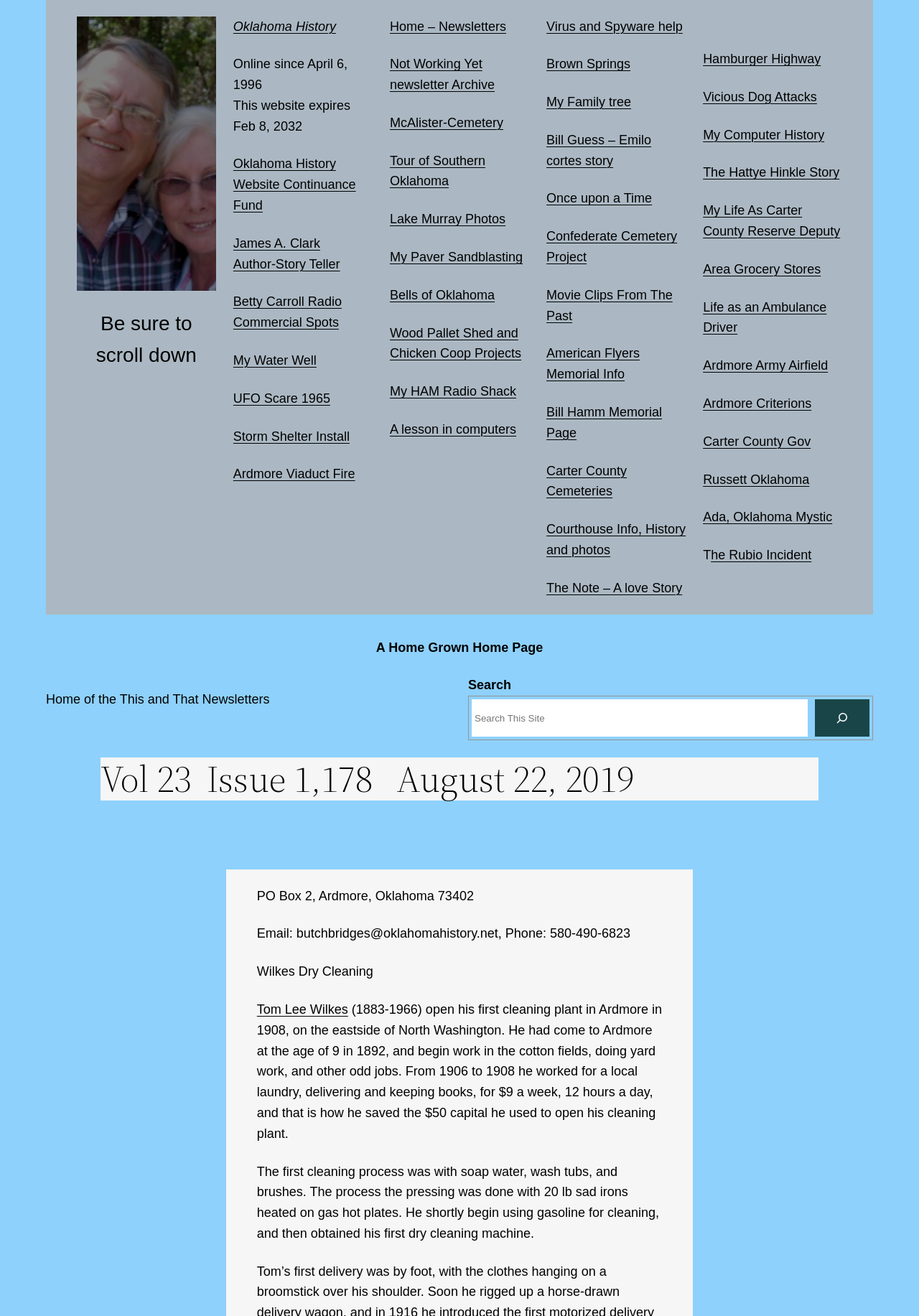Determine the coordinates of the bounding box that should be clicked to complete the instruction: "Explore the Ardmore Viaduct Fire". The coordinates should be represented by four float numbers between 0 and 1: [left, top, right, bottom].

[0.254, 0.355, 0.386, 0.366]